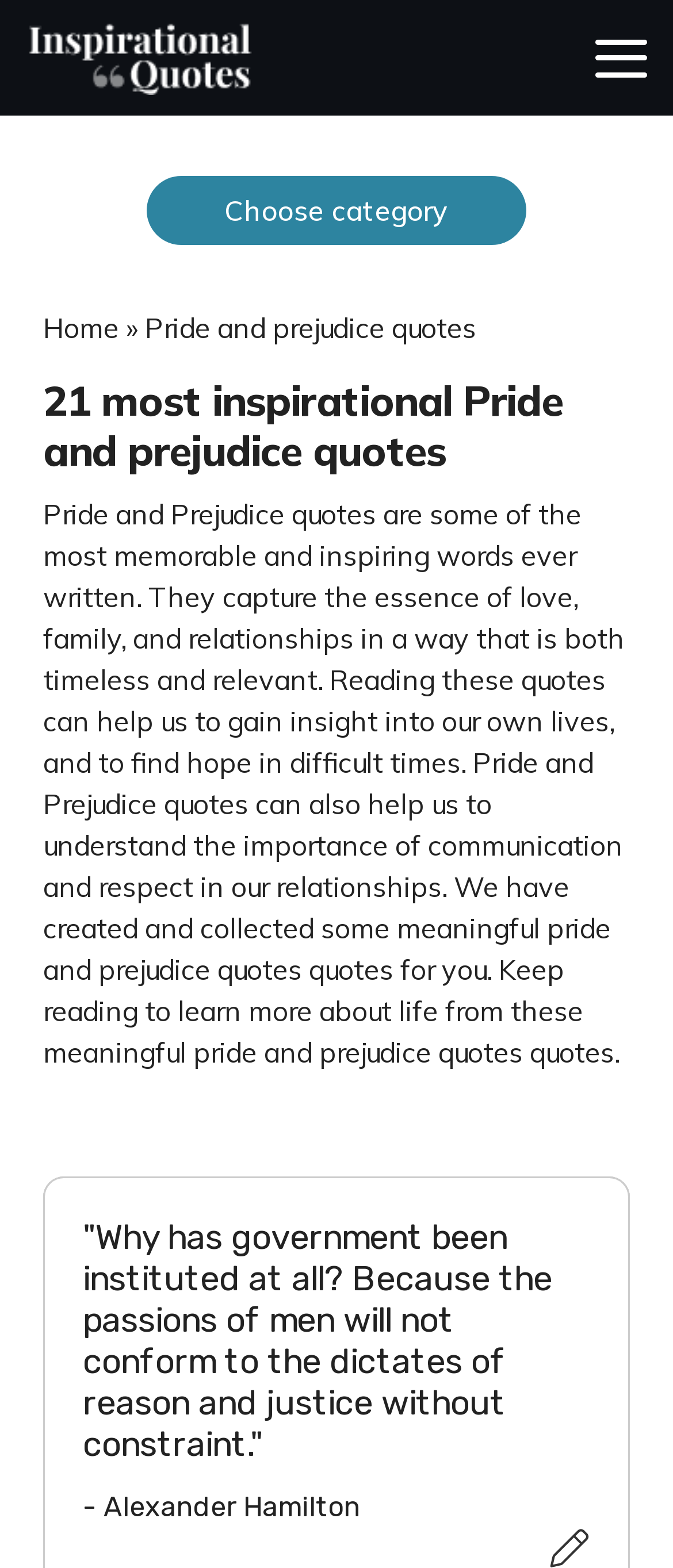Create a detailed summary of the webpage's content and design.

The webpage is dedicated to showcasing inspirational quotes from the classic novel "Pride and Prejudice". At the top, there is a prominent link with no text, followed by a complementary section that spans most of the width of the page. Within this section, a button labeled "Choose category" is positioned towards the left. 

Below this section, there are two links, "Home" and a separator symbol "»", aligned to the left. Next to these links, a static text "Pride and prejudice quotes" is displayed. 

A heading "21 most inspirational Pride and prejudice quotes" is centered below, followed by a lengthy paragraph of text that discusses the significance of Pride and Prejudice quotes in our lives. This paragraph is positioned towards the top-left of the page and spans most of the width.

Further down, there is a quote from the novel, "Why has government been instituted at all? Because the passions of men will not conform to the dictates of reason and justice without constraint." This quote is positioned towards the bottom-left of the page. Below it, there is a link to "Alexander Hamilton", situated towards the bottom-center of the page.